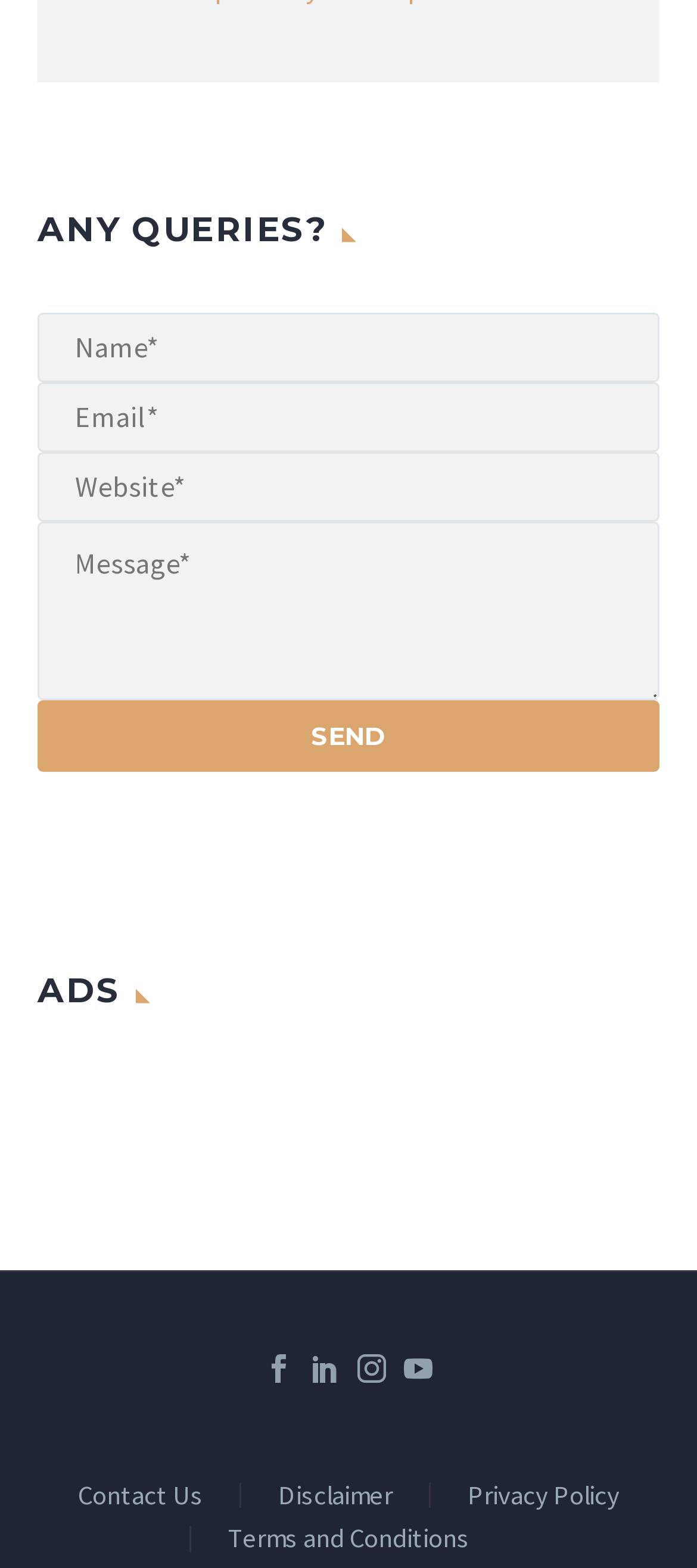Please identify the bounding box coordinates of the element I should click to complete this instruction: 'Click the Send button'. The coordinates should be given as four float numbers between 0 and 1, like this: [left, top, right, bottom].

[0.054, 0.446, 0.946, 0.492]